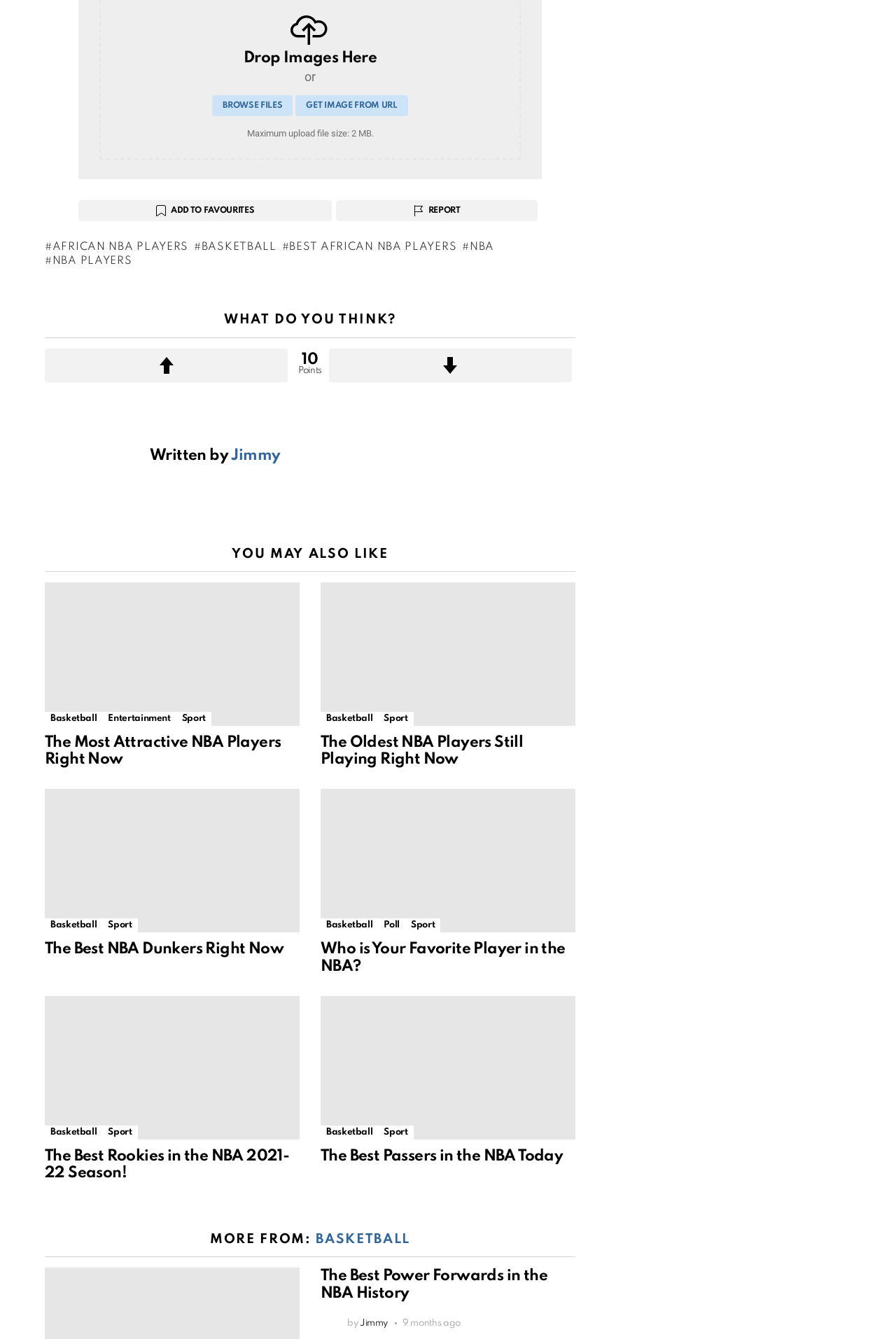Please identify the coordinates of the bounding box that should be clicked to fulfill this instruction: "View article about African NBA players".

[0.05, 0.18, 0.21, 0.19]